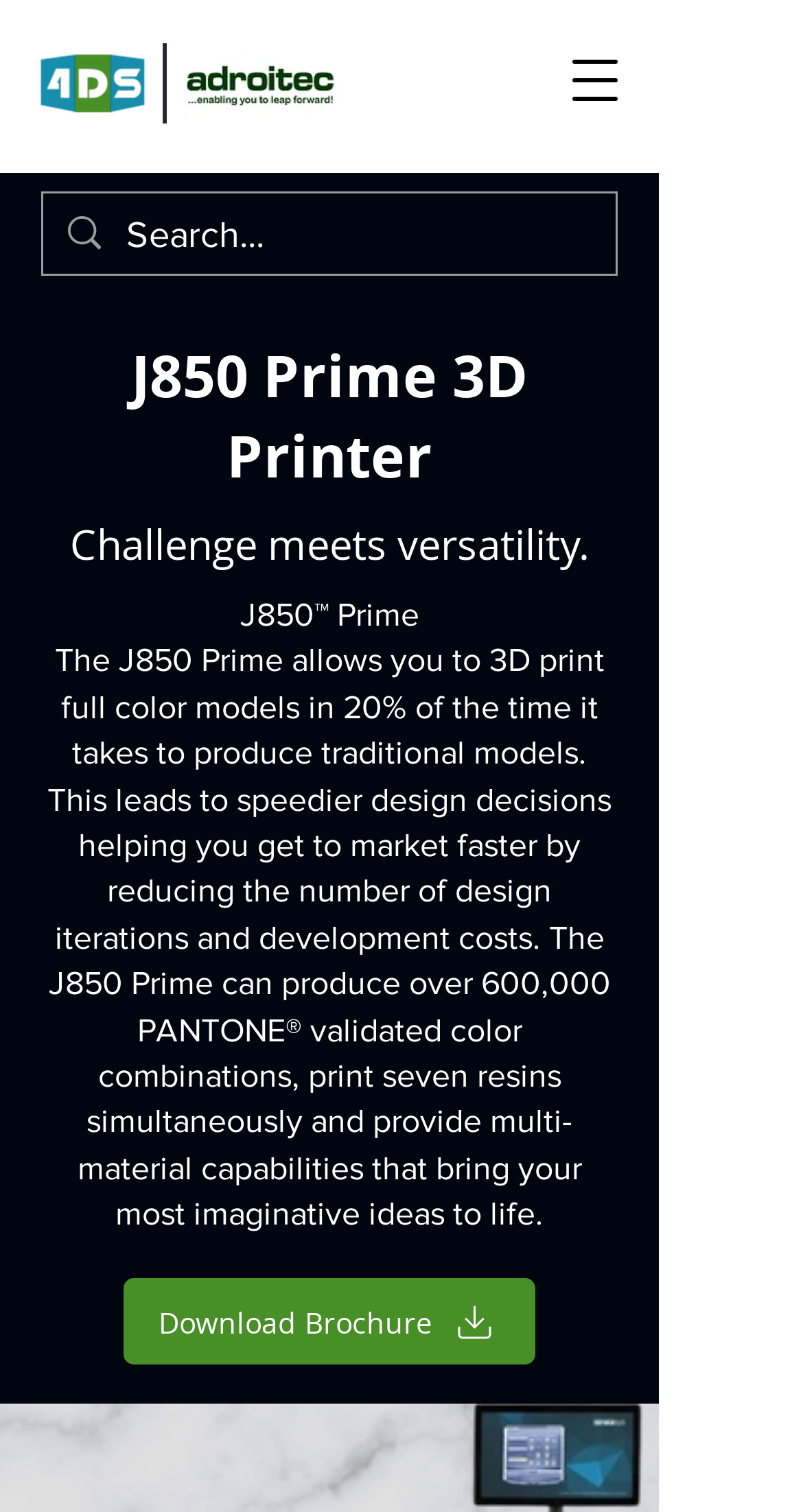Answer briefly with one word or phrase:
What is the name of the 3D printer?

J850 Prime